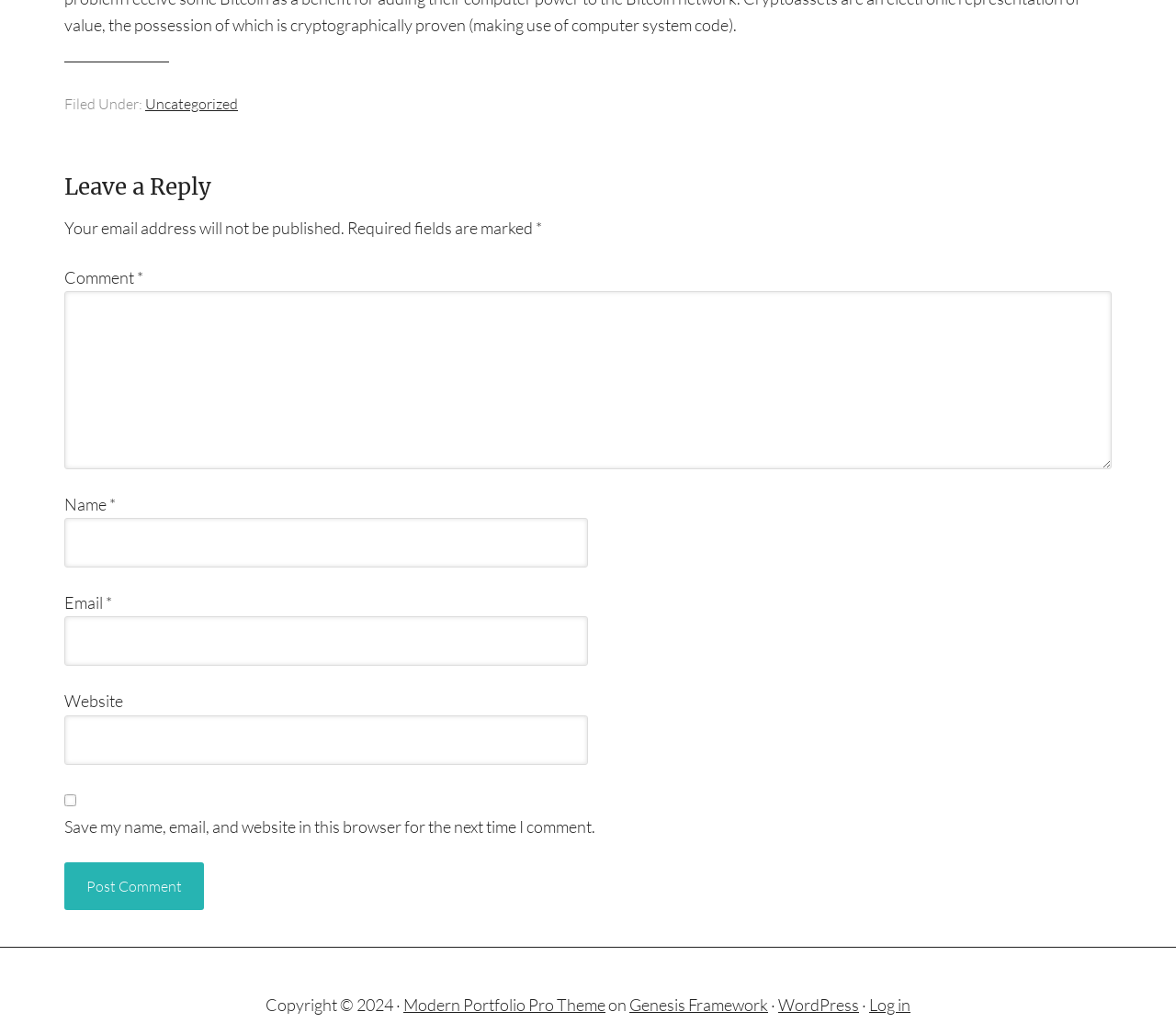How many required fields are there in the comment form?
Refer to the image and give a detailed answer to the question.

There are three required fields in the comment form, which are 'Comment', 'Name', and 'Email', indicated by the '*' symbol next to each field.